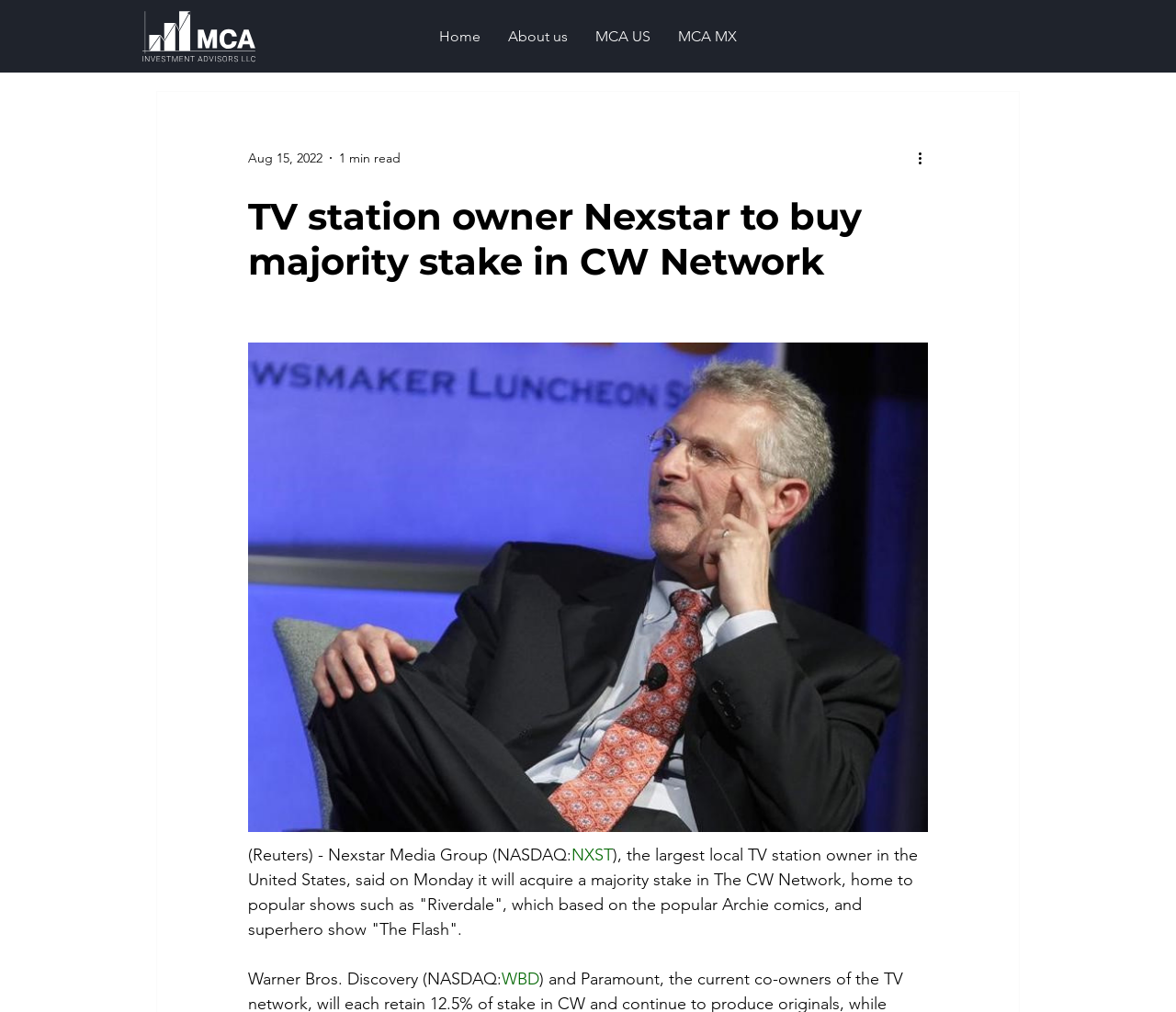Use a single word or phrase to respond to the question:
What is the name of the TV station owner acquiring a majority stake in The CW Network?

Nexstar Media Group